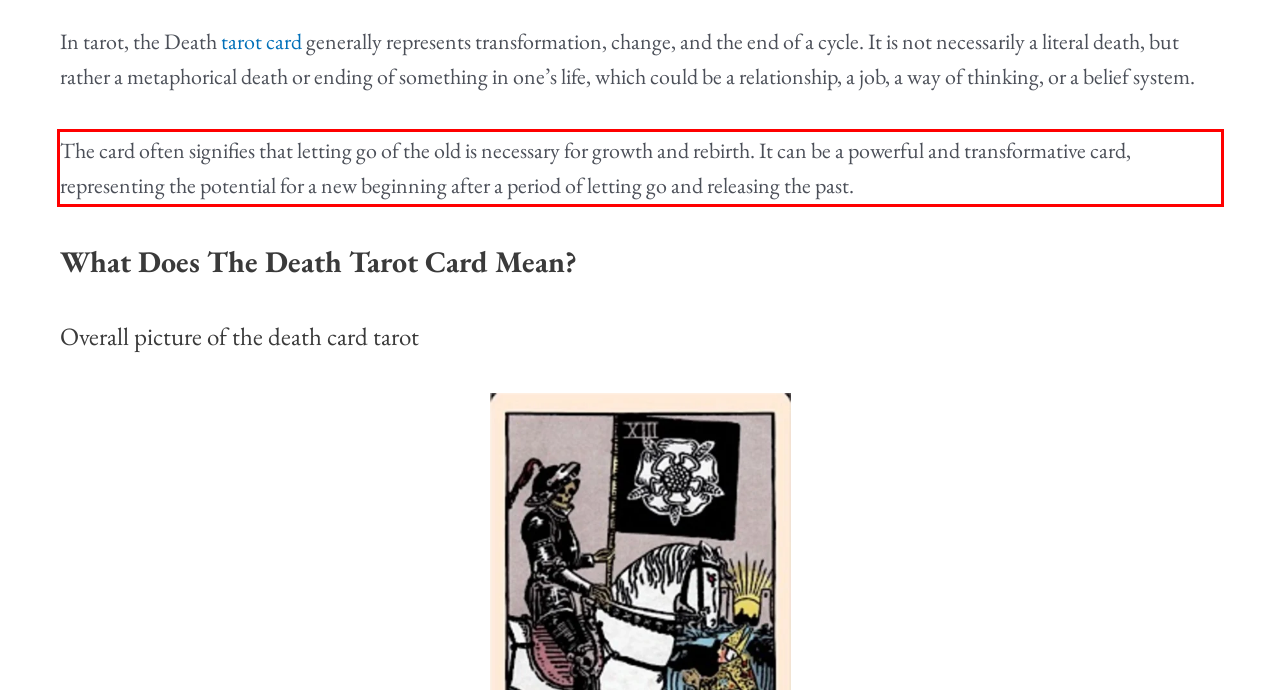Review the webpage screenshot provided, and perform OCR to extract the text from the red bounding box.

The card often signifies that letting go of the old is necessary for growth and rebirth. It can be a powerful and transformative card, representing the potential for a new beginning after a period of letting go and releasing the past.